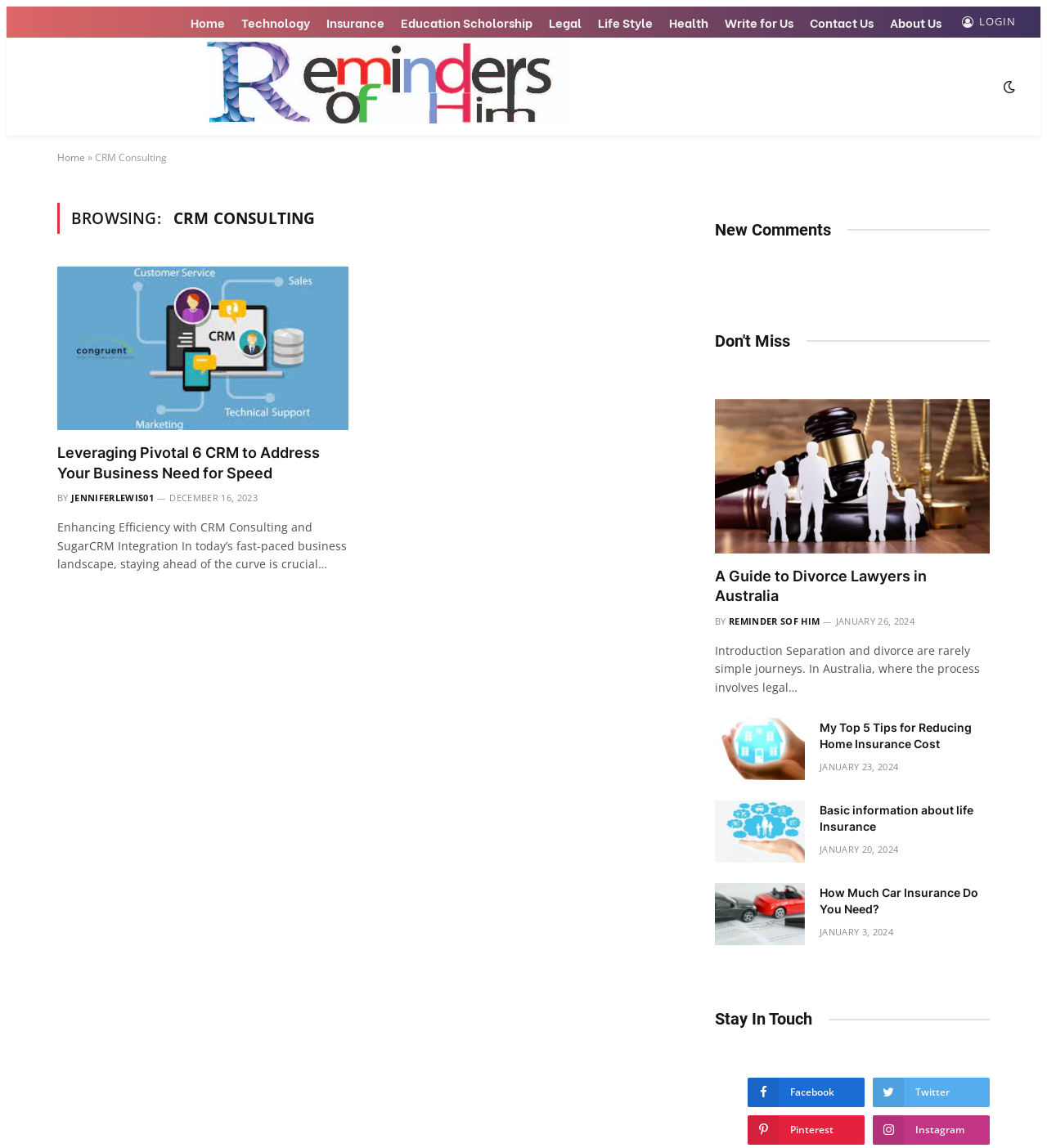Give a full account of the webpage's elements and their arrangement.

The webpage is titled "CRM Consulting Archives - Reminders of Him" and appears to be a blog or news website. At the top, there is a navigation menu with 11 links, including "Home", "Technology", "Insurance", and "Write for Us", among others. To the right of the navigation menu, there is a login button and a search icon.

Below the navigation menu, there is a large header section with a logo and a title "CRM Consulting". Below the header, there is a main content area with several articles or blog posts. Each article has a title, an image, and a brief summary or excerpt. The articles are arranged in a grid layout, with three columns.

The first article has a title "Leveraging Pivotal 6 CRM to Address Your Business Need for Speed" and is written by "JENNIFERLEWIS01". The second article has a title "A Guide to Divorce Lawyers in Australia" and is written by "REMINDER SOF HIM". There are several more articles below, each with a title, image, and summary.

To the right of the main content area, there is a sidebar with several sections, including "New Comments", "Don't Miss", and "Stay In Touch". The "Stay In Touch" section has links to social media platforms, including Facebook, Twitter, Pinterest, and Instagram.

Overall, the webpage appears to be a blog or news website focused on CRM consulting and related topics, with a clean and organized layout and several articles or blog posts.